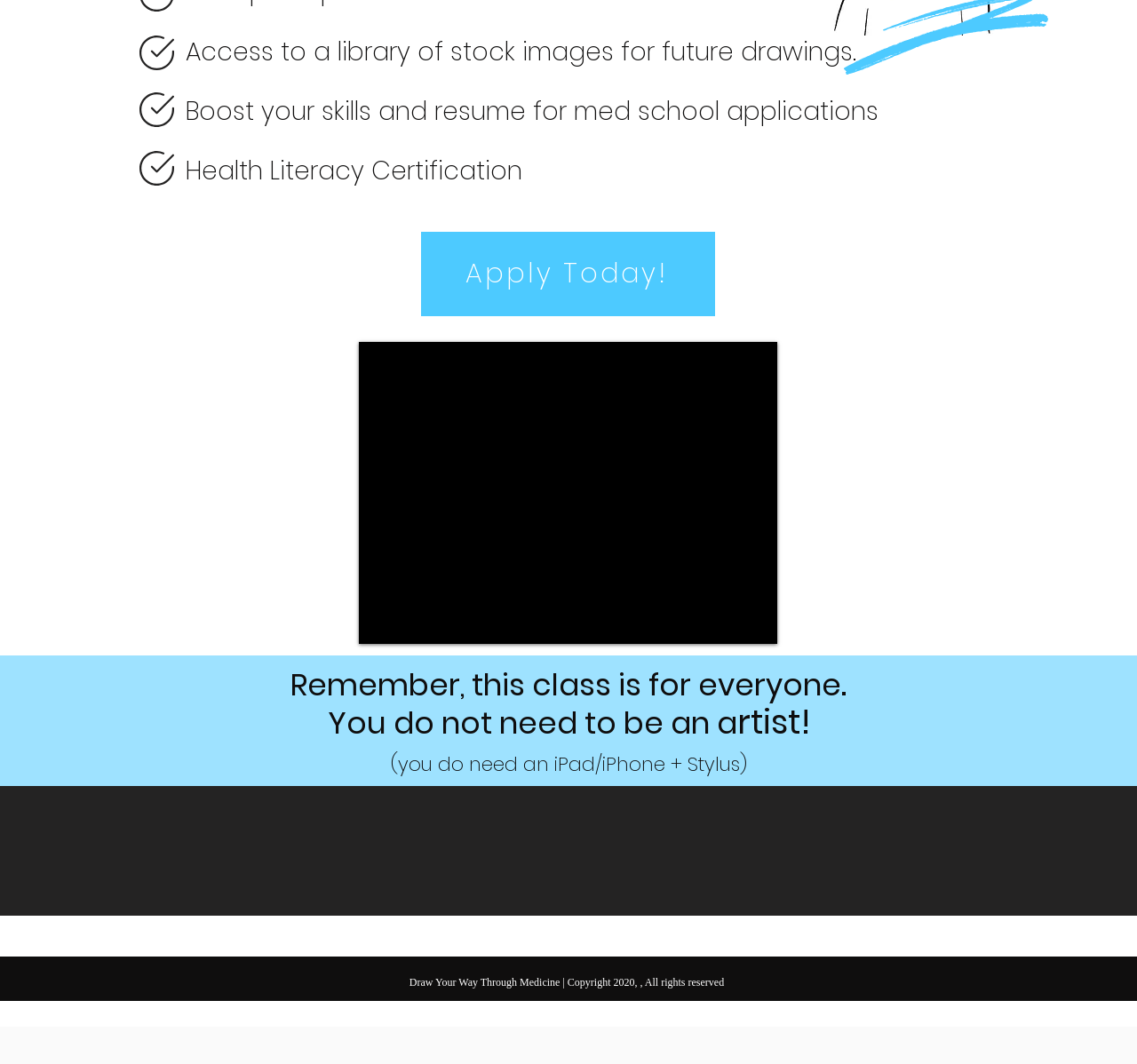Locate the bounding box of the UI element based on this description: "Apply Today!". Provide four float numbers between 0 and 1 as [left, top, right, bottom].

[0.37, 0.217, 0.629, 0.297]